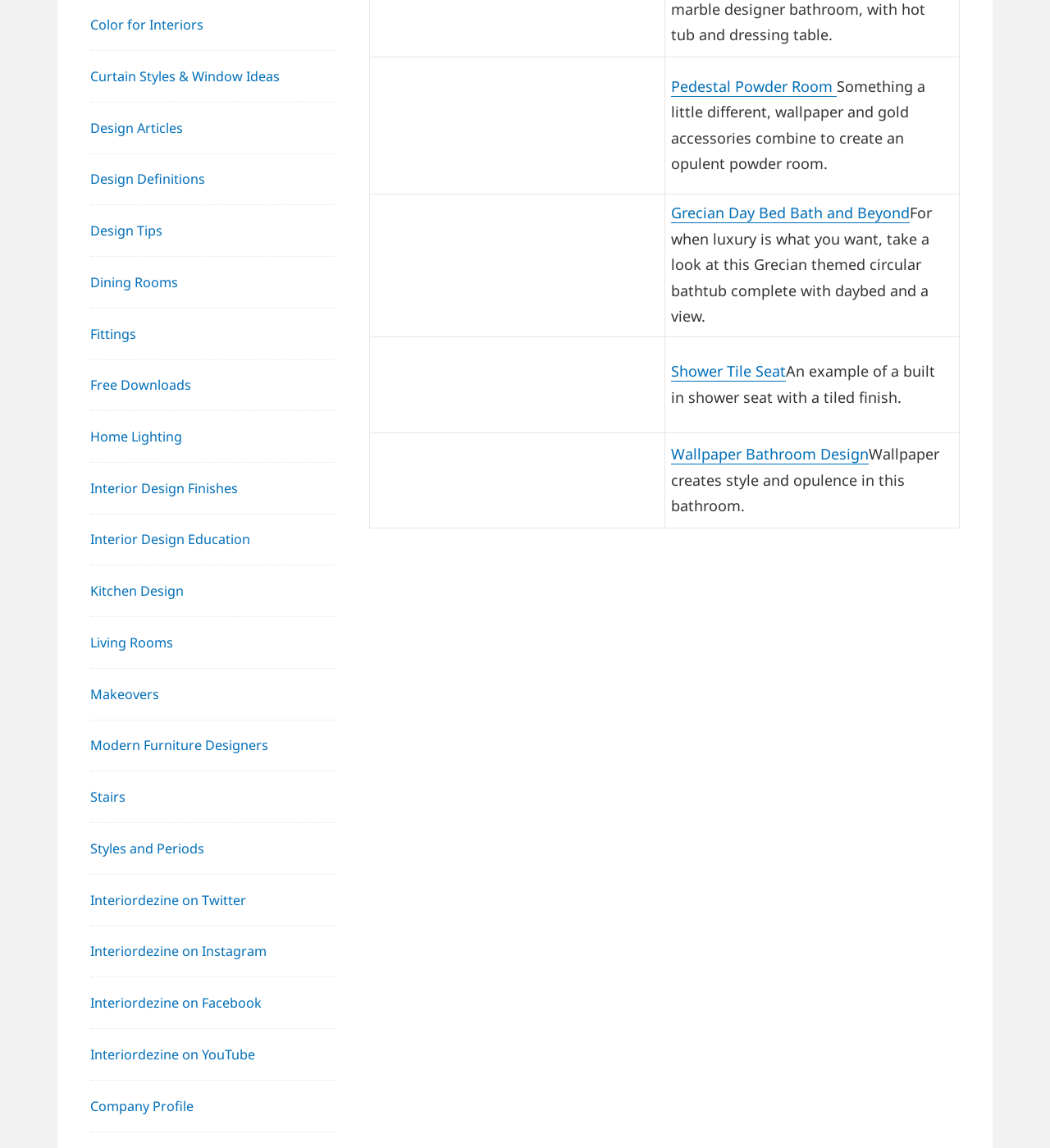Answer the question briefly using a single word or phrase: 
What is the topic of the 'Grecian Day Bed Bath and Beyond' link?

Bathroom design